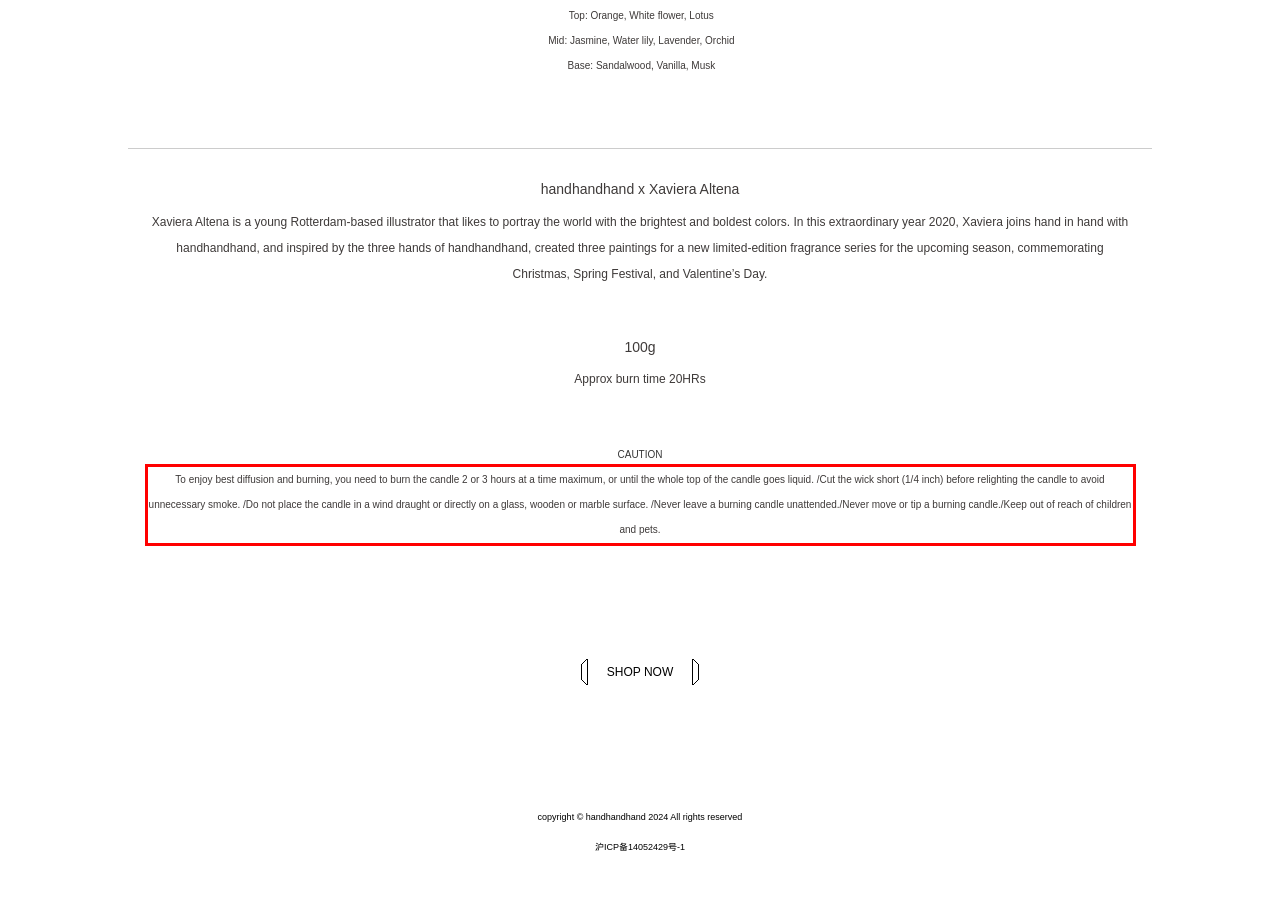In the screenshot of the webpage, find the red bounding box and perform OCR to obtain the text content restricted within this red bounding box.

To enjoy best diffusion and burning, you need to burn the candle 2 or 3 hours at a time maximum, or until the whole top of the candle goes liquid. /Cut the wick short (1/4 inch) before relighting the candle to avoid unnecessary smoke. /Do not place the candle in a wind draught or directly on a glass, wooden or marble surface. /Never leave a burning candle unattended./Never move or tip a burning candle./Keep out of reach of children and pets.